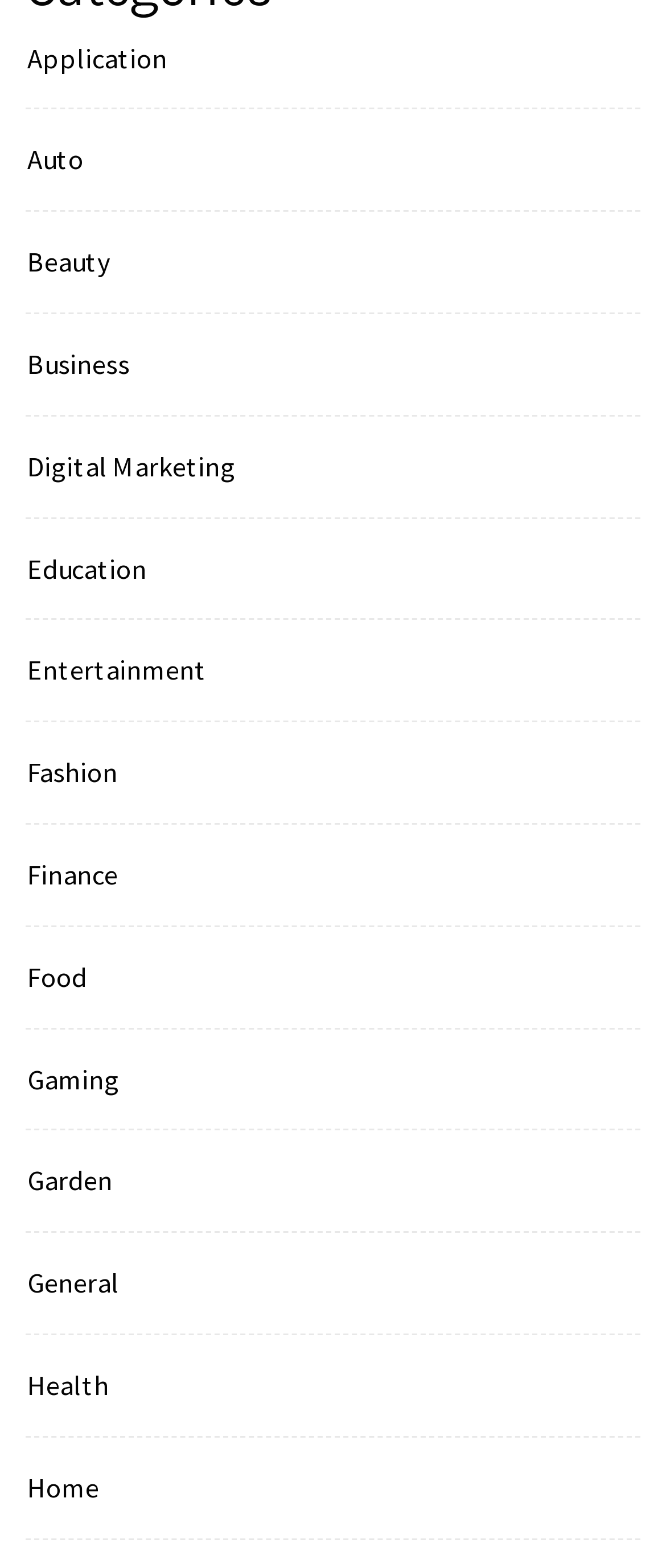Bounding box coordinates are to be given in the format (top-left x, top-left y, bottom-right x, bottom-right y). All values must be floating point numbers between 0 and 1. Provide the bounding box coordinate for the UI element described as: Ghost & Union

None